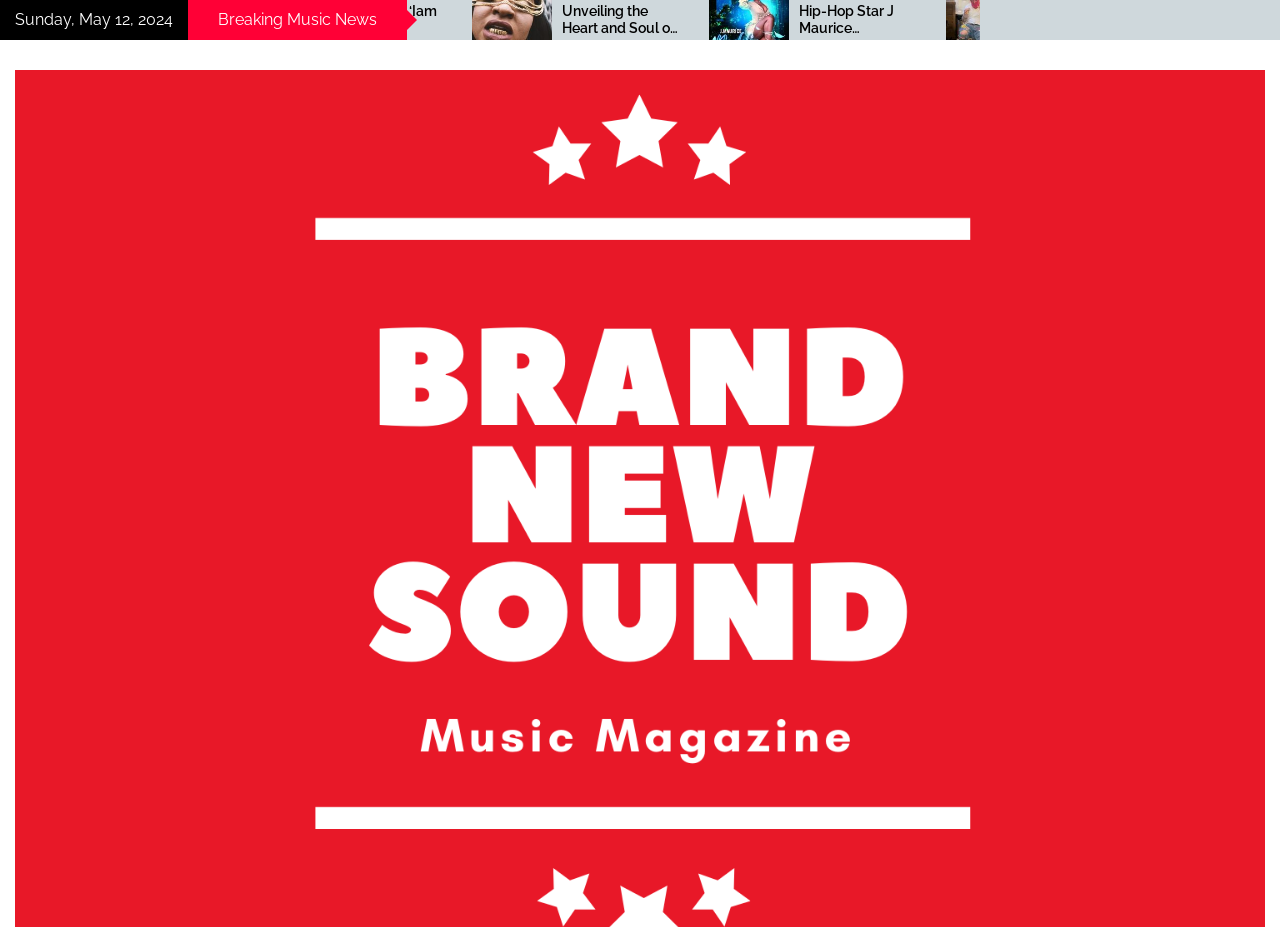How many news articles are displayed on the webpage?
Please respond to the question with a detailed and thorough explanation.

I counted the number of news article titles on the webpage, and there are four of them, including 'Hip-Hop Star J Maurice Masterfully Blends Rap With Caribbean Influences in His Captivating Single “Baddie.”', 'Unveiling the Enigmatic Talent of DEAD HENDRIX', and 'Step Back in Time with Kaiak’s ‘Doggy Woggy’ – A Vintage Delight'.